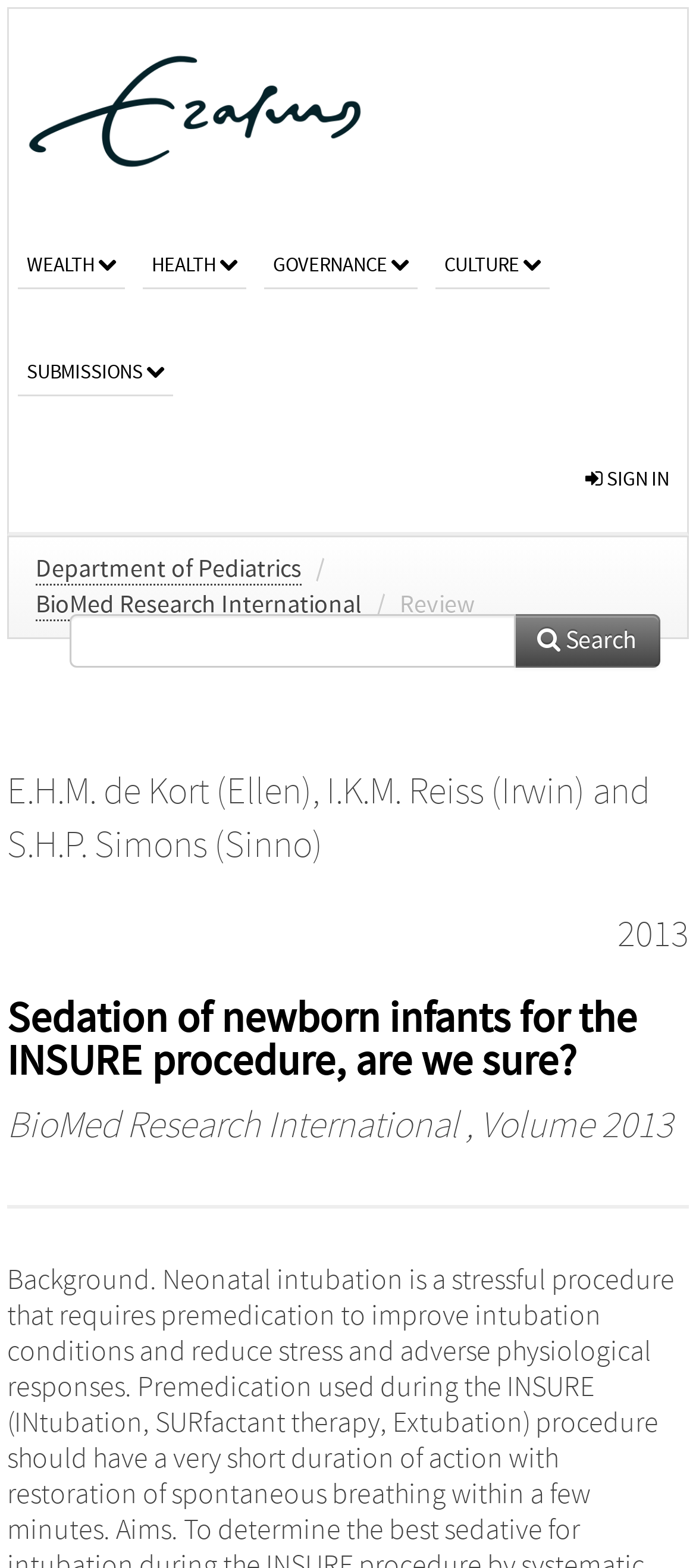Identify the bounding box coordinates for the region to click in order to carry out this instruction: "sign in". Provide the coordinates using four float numbers between 0 and 1, formatted as [left, top, right, bottom].

[0.815, 0.272, 0.987, 0.339]